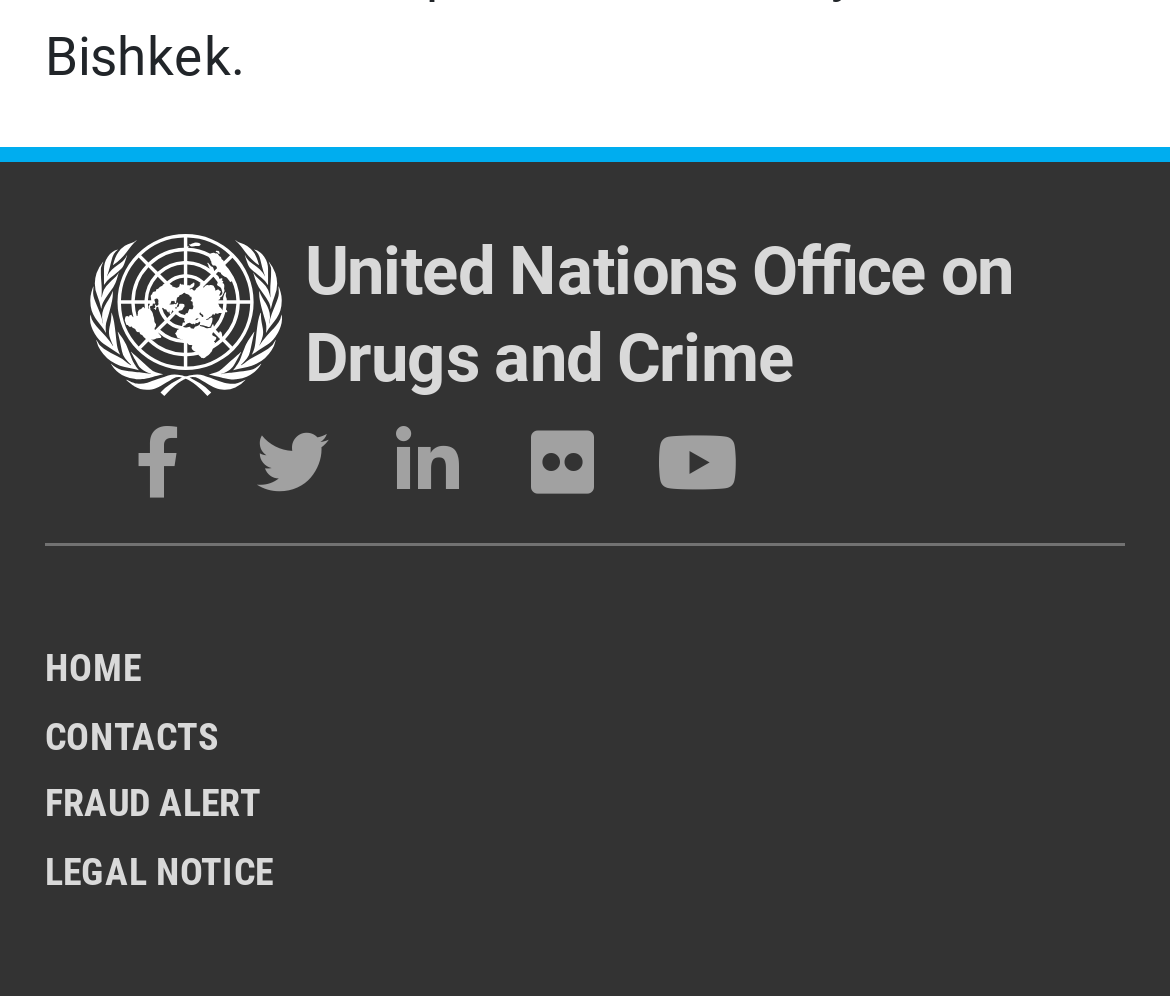Based on the element description "Navigation", predict the bounding box coordinates of the UI element.

None